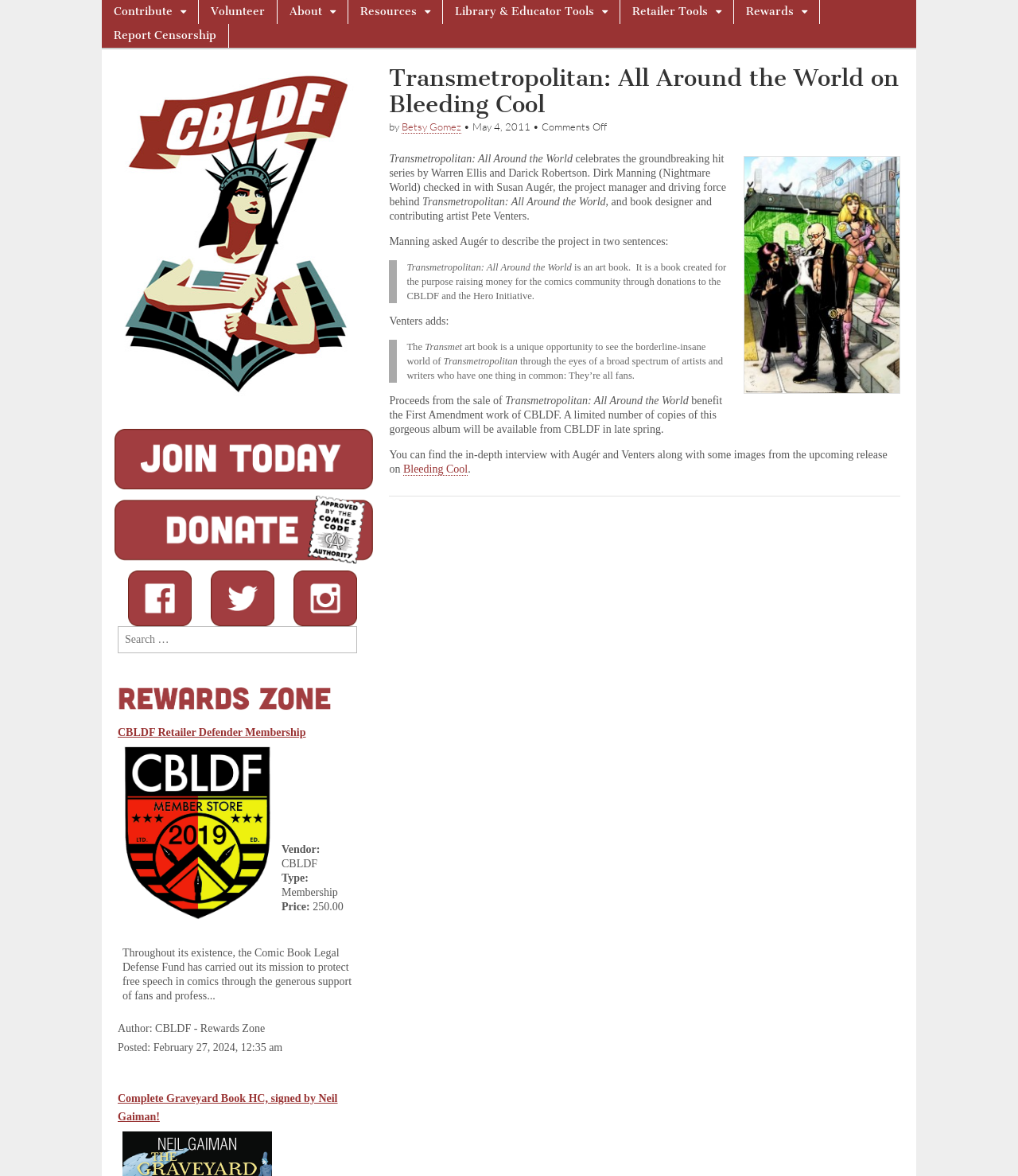Please determine the primary heading and provide its text.

Transmetropolitan: All Around the World on Bleeding Cool